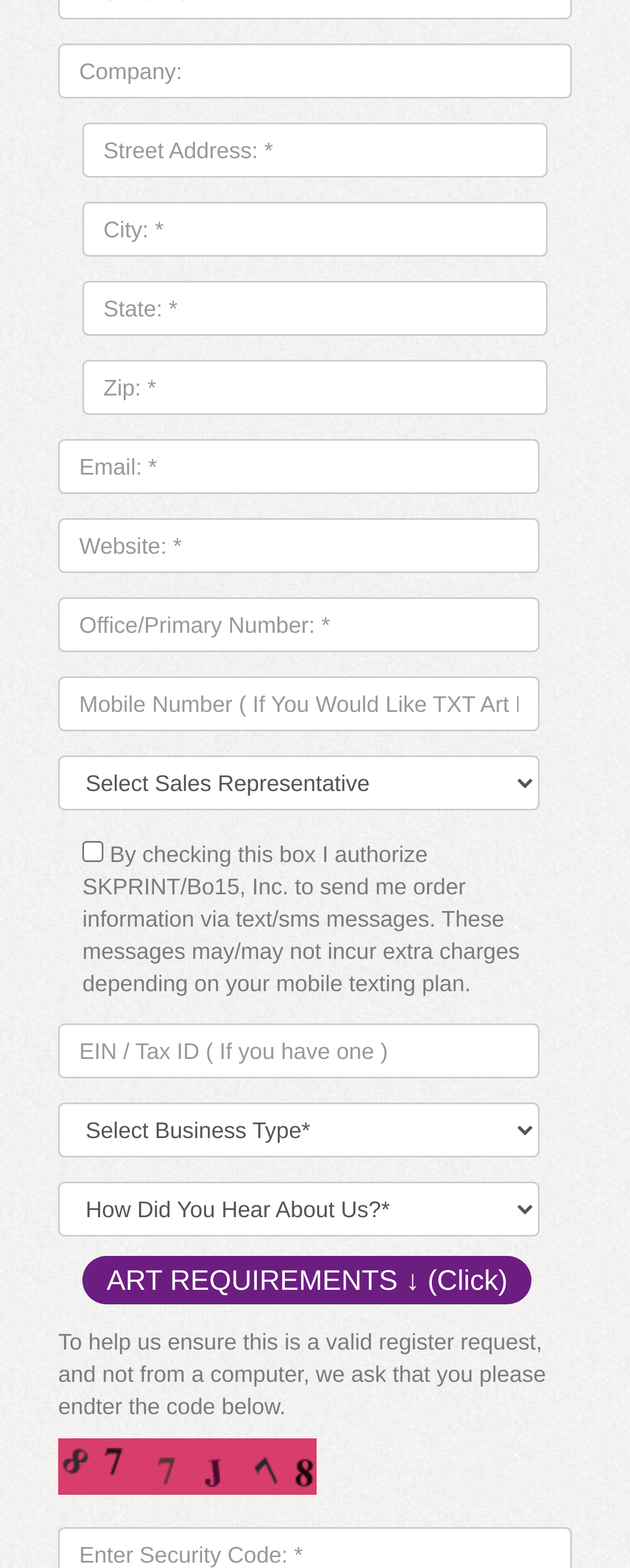Please reply to the following question with a single word or a short phrase:
What is the first field to fill in the form?

Company